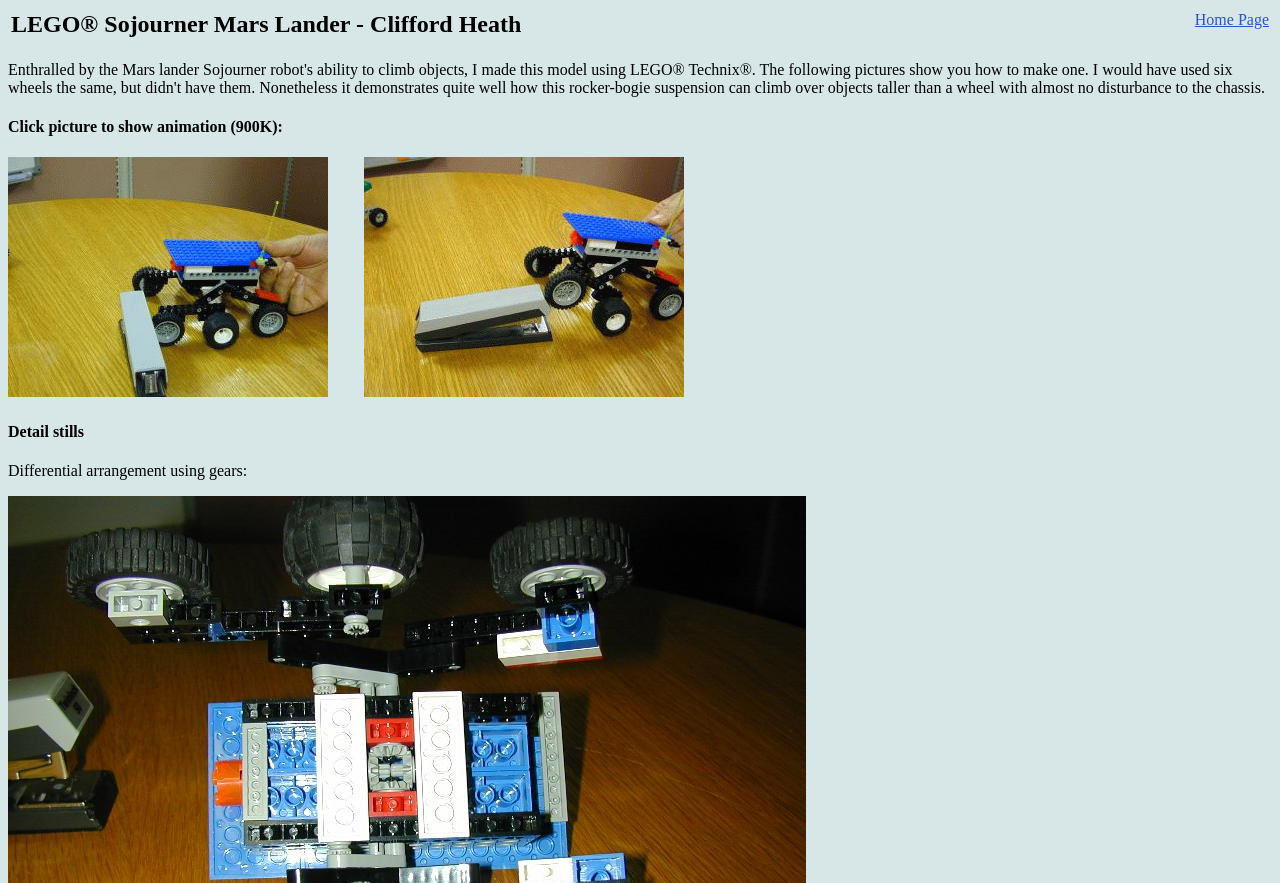How many images are linked on the webpage?
Please provide a full and detailed response to the question.

There are two link elements on the webpage that contain images. The first link element contains an image and the second link element also contains an image. Therefore, there are two images linked on the webpage.